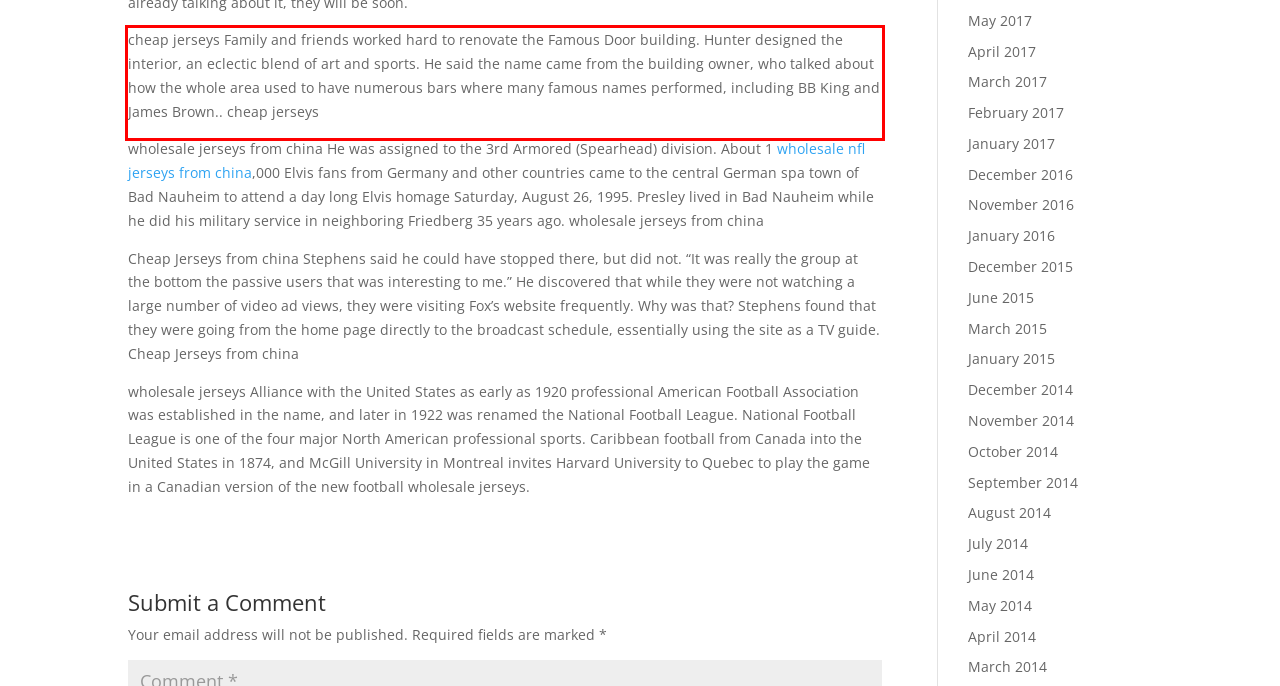You are given a webpage screenshot with a red bounding box around a UI element. Extract and generate the text inside this red bounding box.

cheap jerseys Family and friends worked hard to renovate the Famous Door building. Hunter designed the interior, an eclectic blend of art and sports. He said the name came from the building owner, who talked about how the whole area used to have numerous bars where many famous names performed, including BB King and James Brown.. cheap jerseys